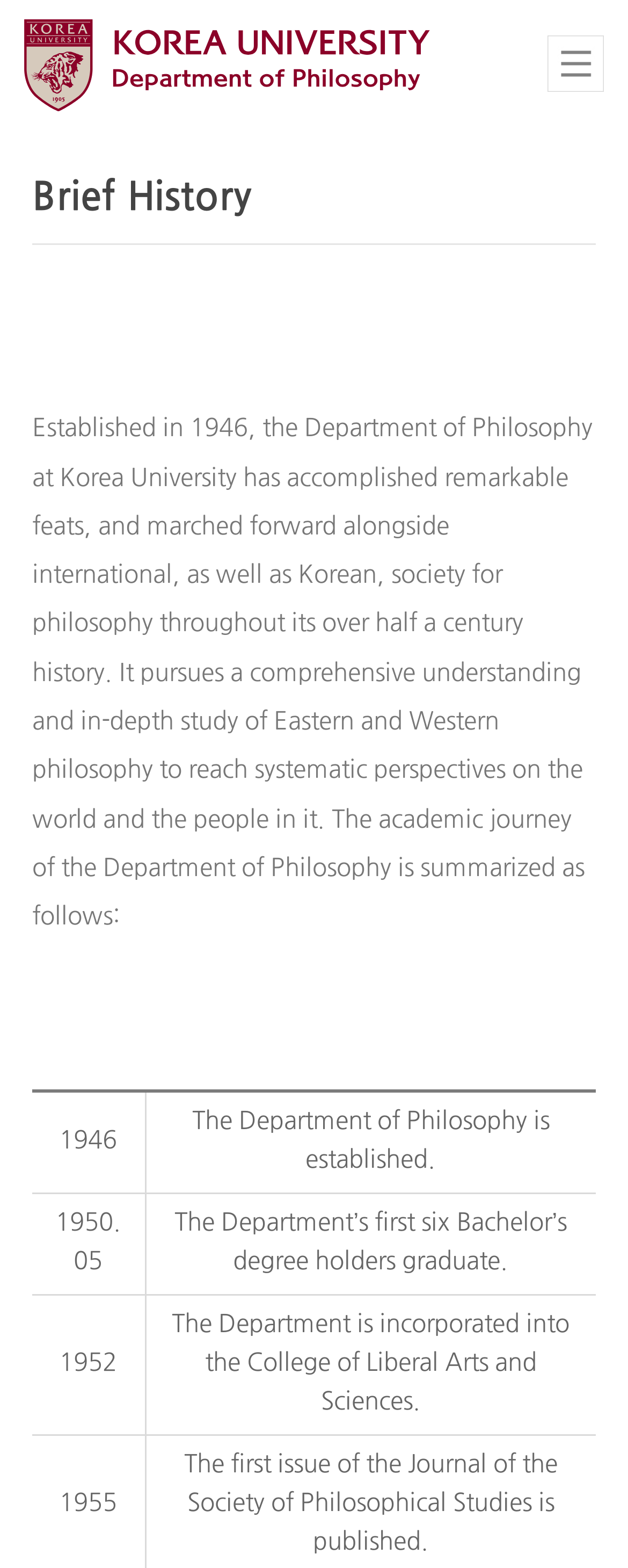Identify the bounding box coordinates for the UI element described as: "전체보기".

[0.872, 0.023, 0.962, 0.059]